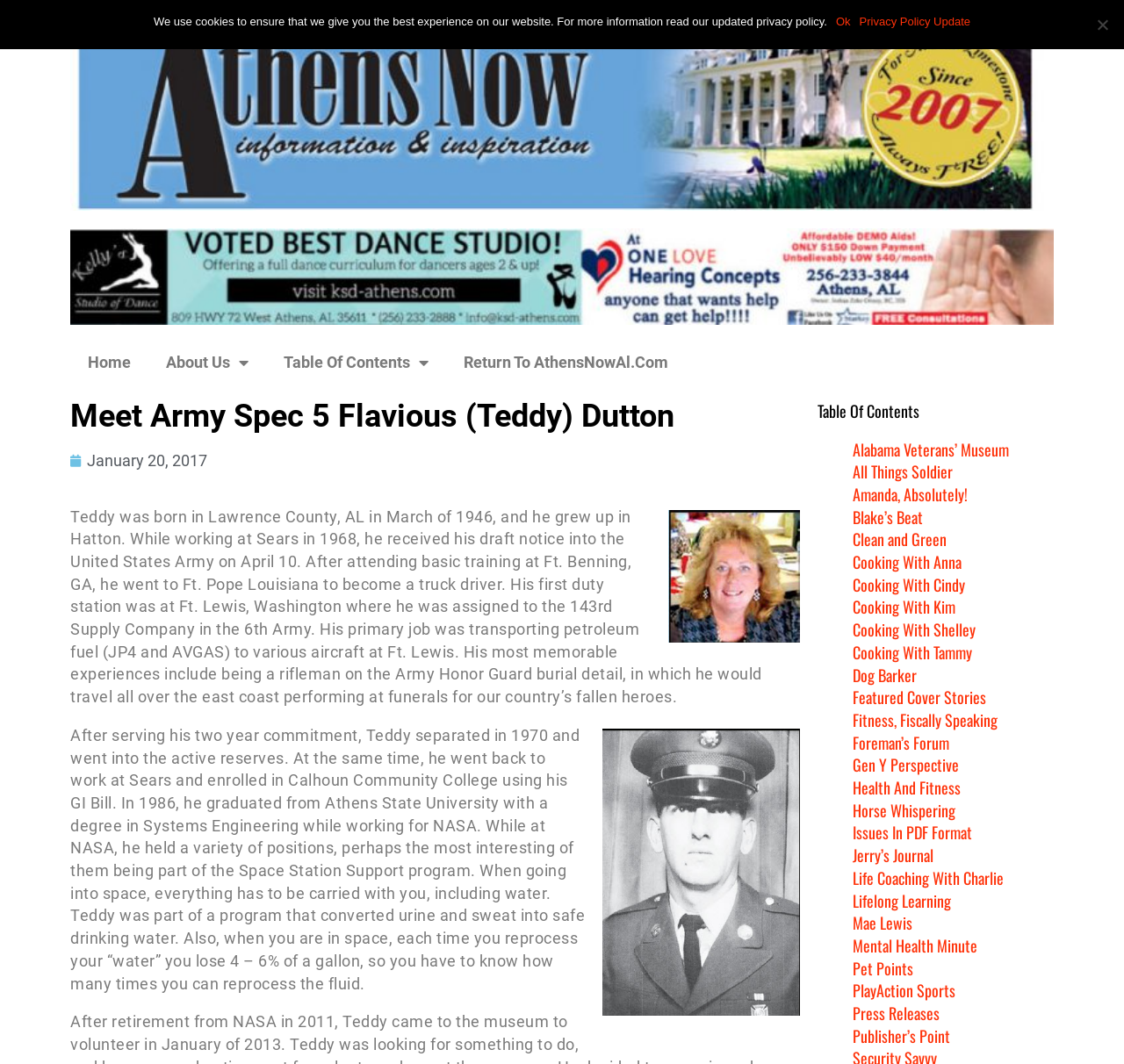How many links are there in the Table Of Contents section?
Refer to the image and provide a one-word or short phrase answer.

20